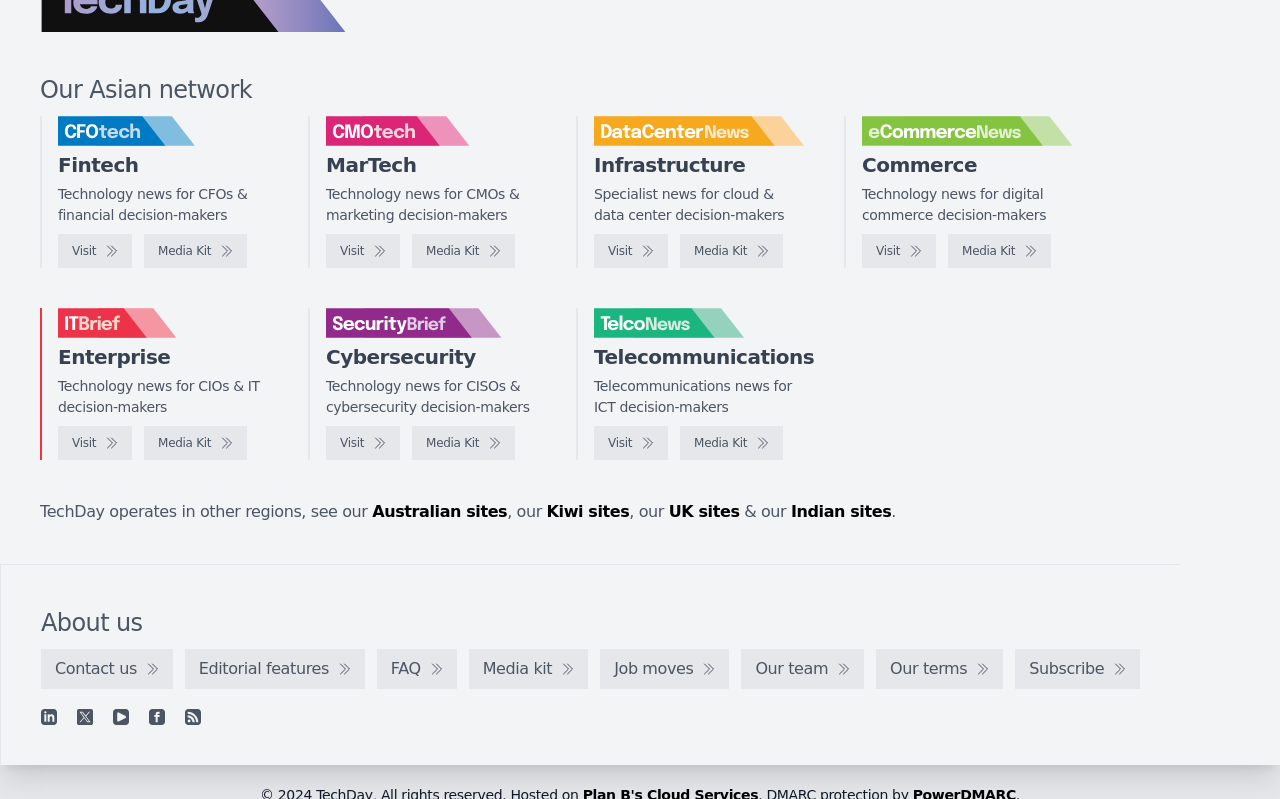What is the category of news for CIOs?
Using the details shown in the screenshot, provide a comprehensive answer to the question.

I found the category of news for CIOs by looking at the text next to the IT Brief logo, which says 'Enterprise'.